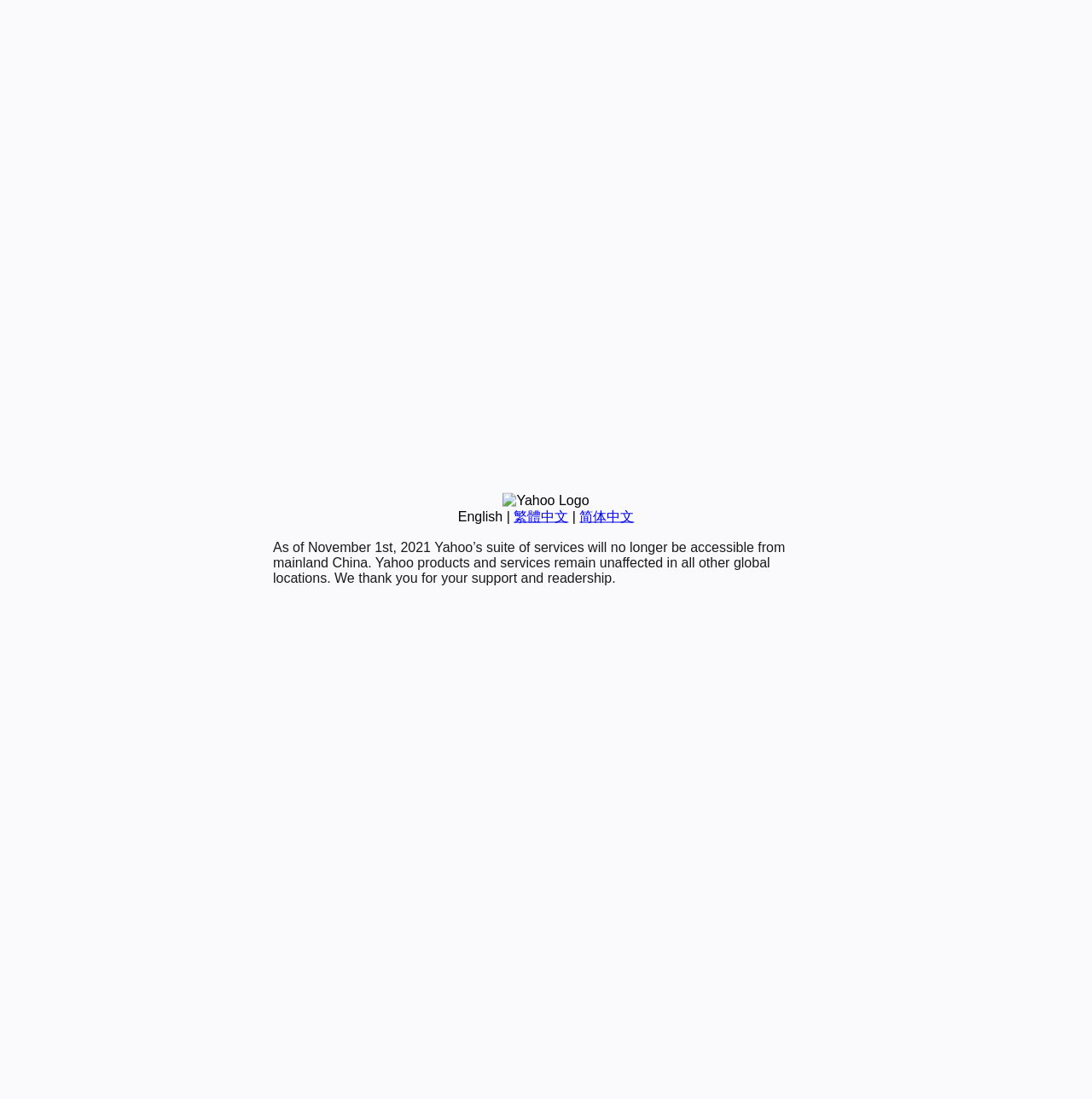Find the coordinates for the bounding box of the element with this description: "繁體中文".

[0.47, 0.463, 0.52, 0.476]